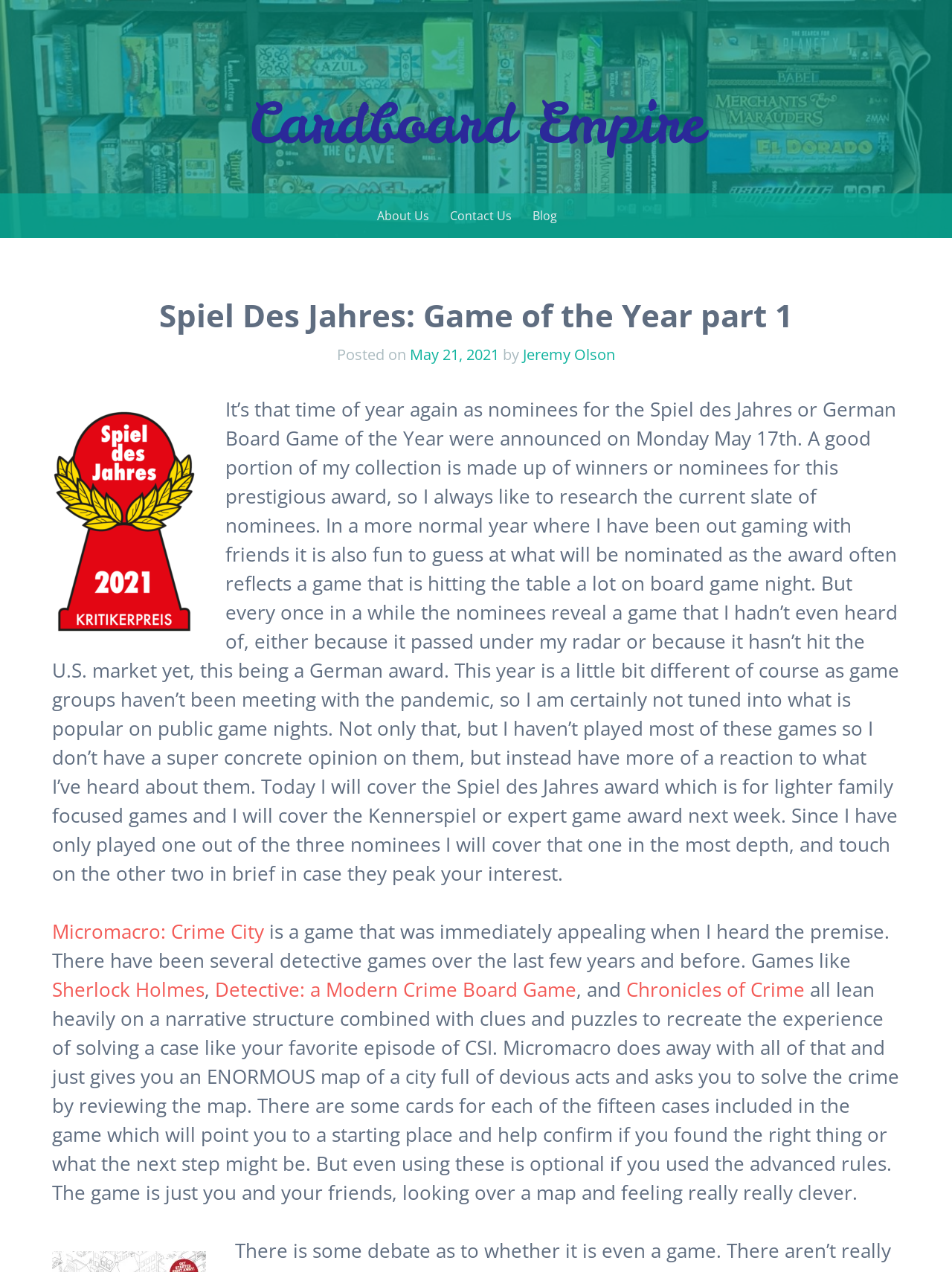Give a one-word or short-phrase answer to the following question: 
Who is the author of the blog post?

Jeremy Olson